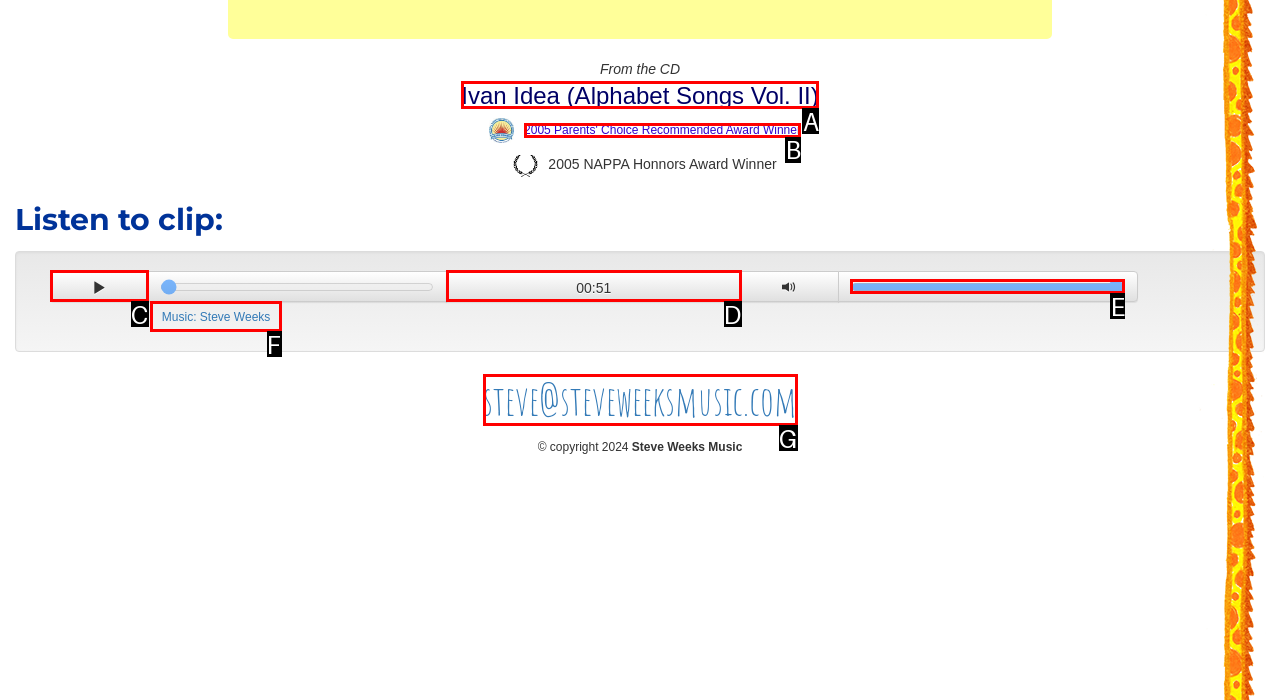Find the UI element described as: Geriatric Nursing Research
Reply with the letter of the appropriate option.

None